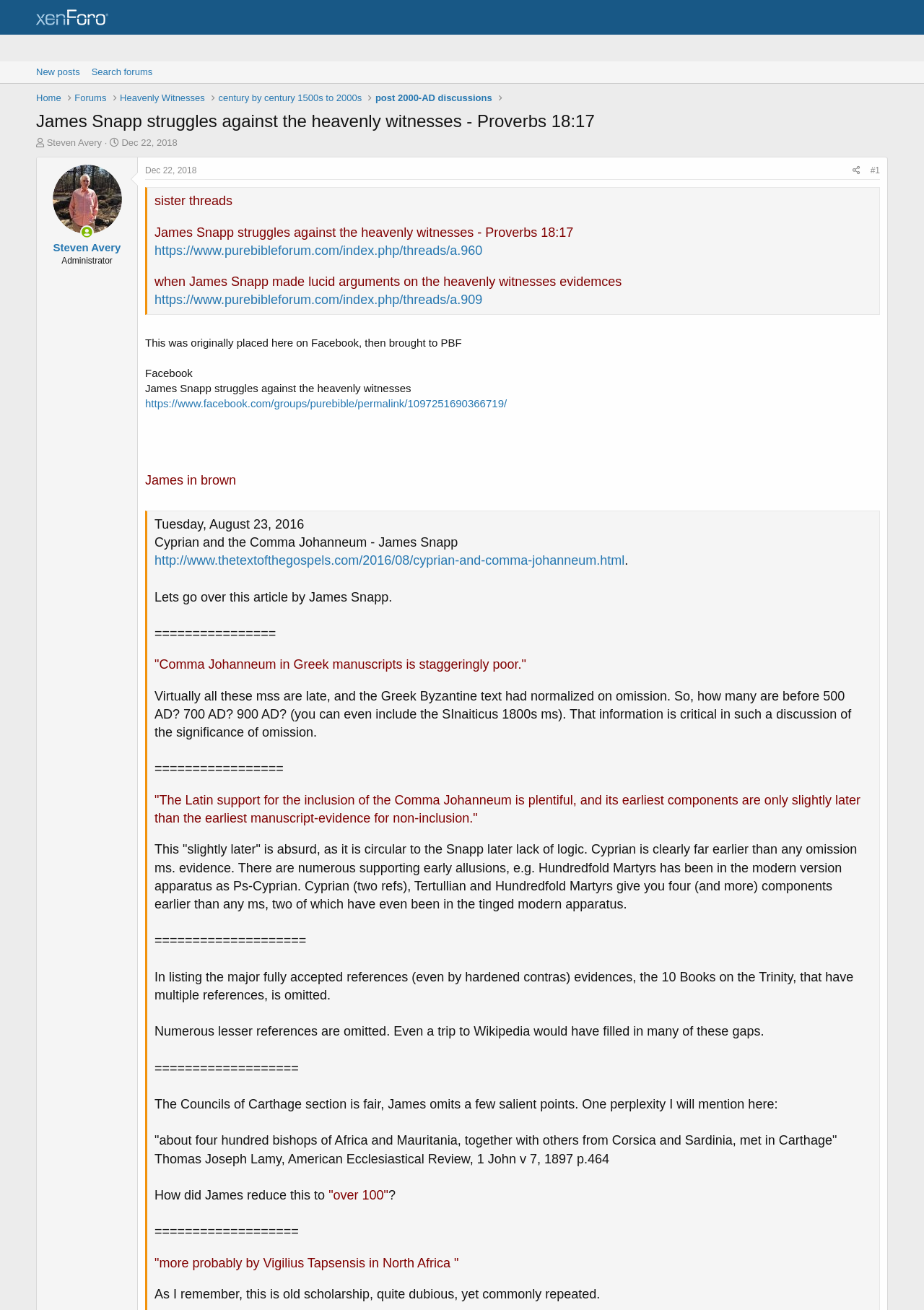Find the bounding box coordinates of the clickable area required to complete the following action: "Click on the 'Log in' link".

[0.776, 0.0, 0.824, 0.02]